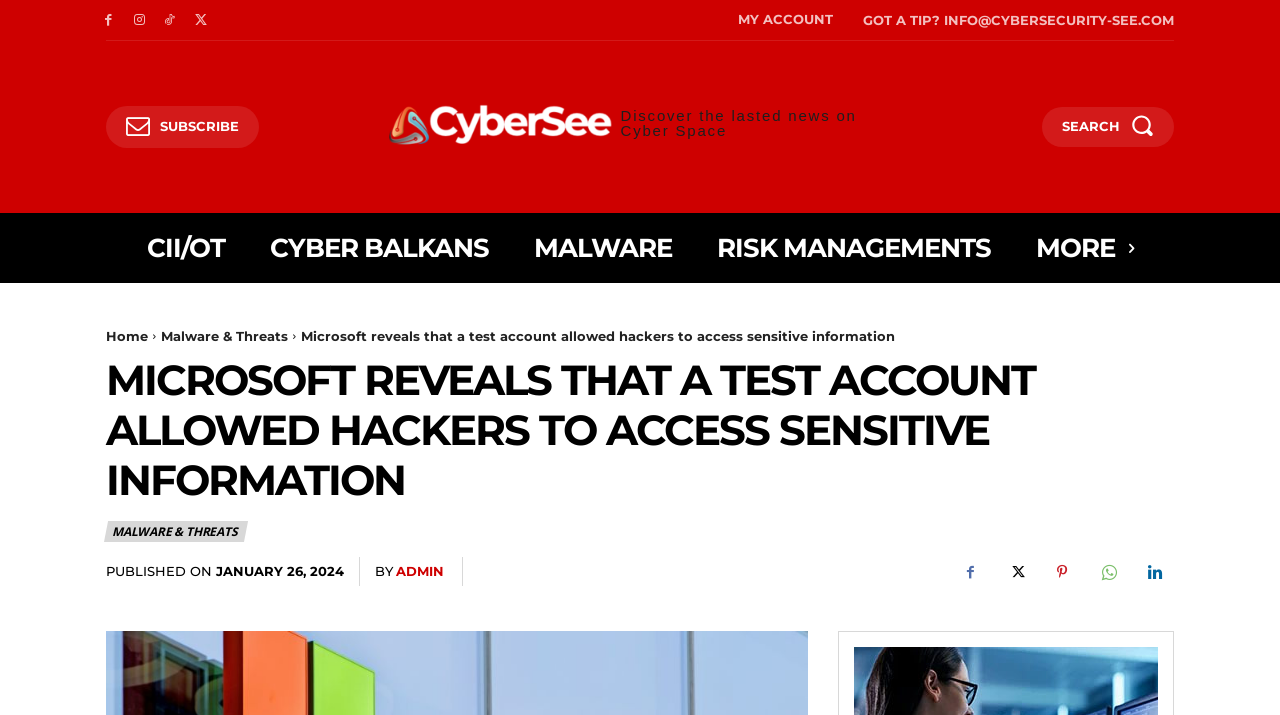Please specify the bounding box coordinates of the clickable region necessary for completing the following instruction: "Search for something". The coordinates must consist of four float numbers between 0 and 1, i.e., [left, top, right, bottom].

[0.814, 0.149, 0.917, 0.205]